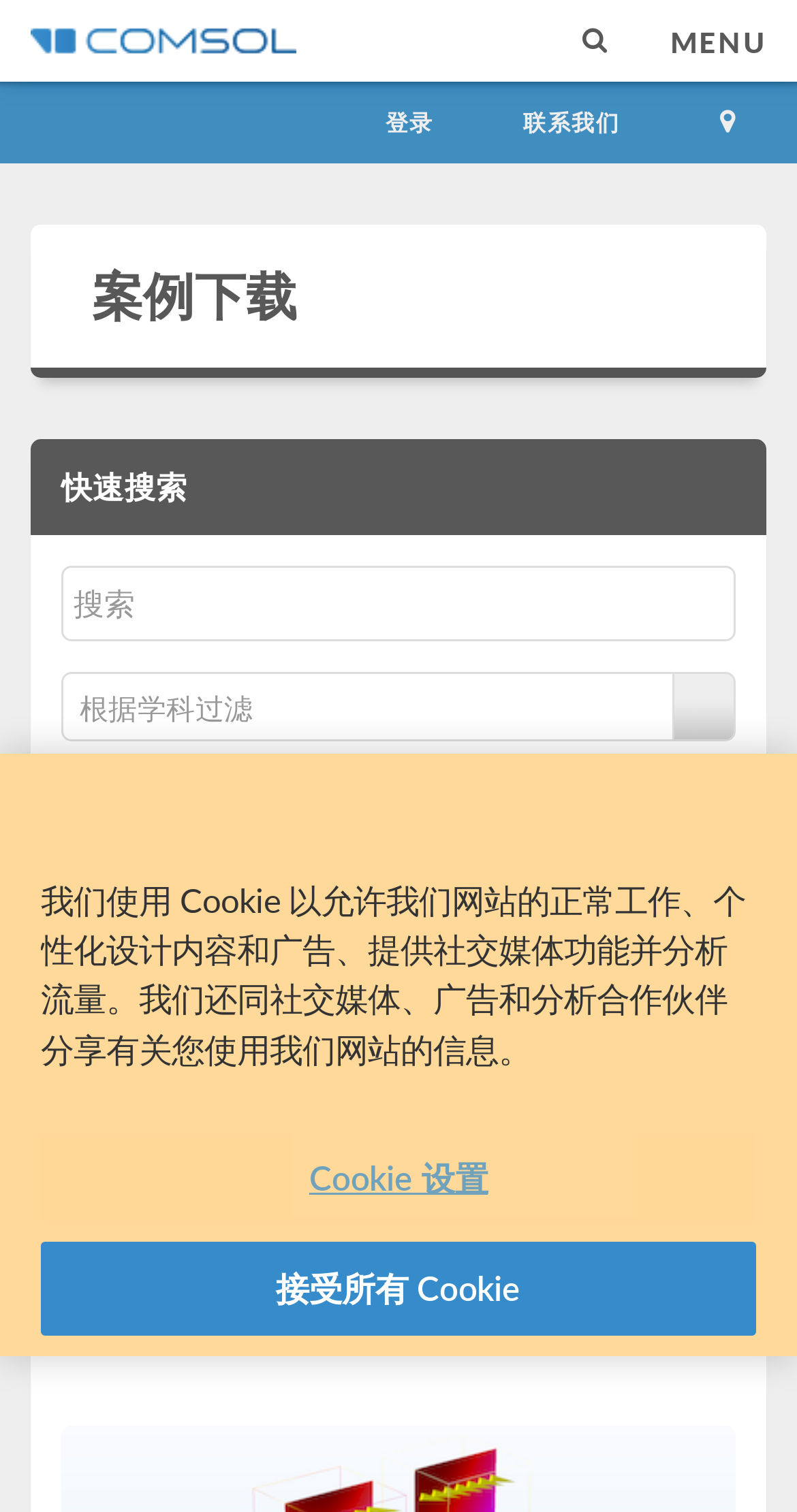Determine the bounding box coordinates for the region that must be clicked to execute the following instruction: "Search for something".

[0.077, 0.373, 0.923, 0.424]